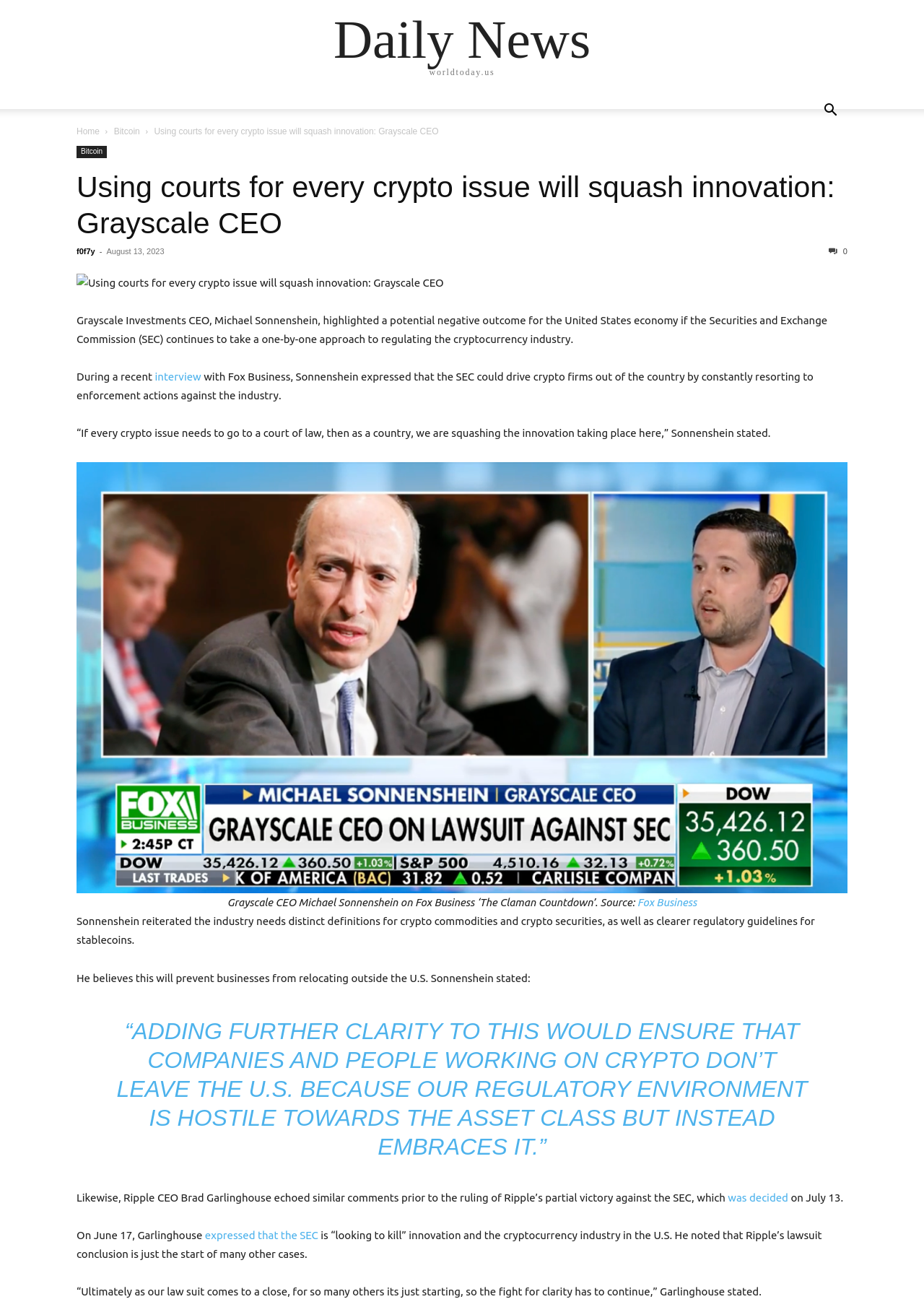Please specify the bounding box coordinates of the clickable section necessary to execute the following command: "Click on the 'Daily News' link".

[0.361, 0.009, 0.639, 0.051]